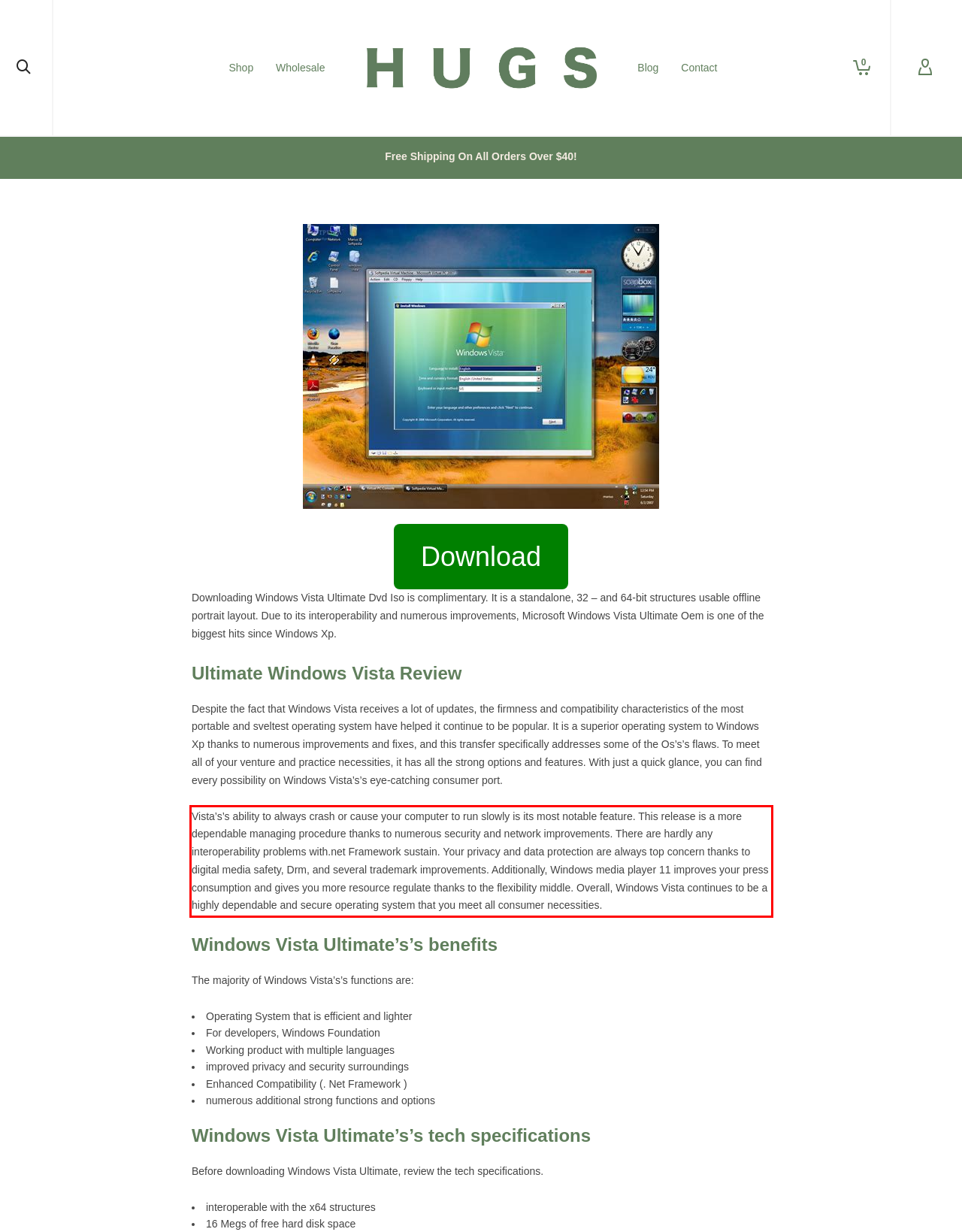Within the screenshot of a webpage, identify the red bounding box and perform OCR to capture the text content it contains.

Vista’s’s ability to always crash or cause your computer to run slowly is its most notable feature. This release is a more dependable managing procedure thanks to numerous security and network improvements. There are hardly any interoperability problems with.net Framework sustain. Your privacy and data protection are always top concern thanks to digital media safety, Drm, and several trademark improvements. Additionally, Windows media player 11 improves your press consumption and gives you more resource regulate thanks to the flexibility middle. Overall, Windows Vista continues to be a highly dependable and secure operating system that you meet all consumer necessities.